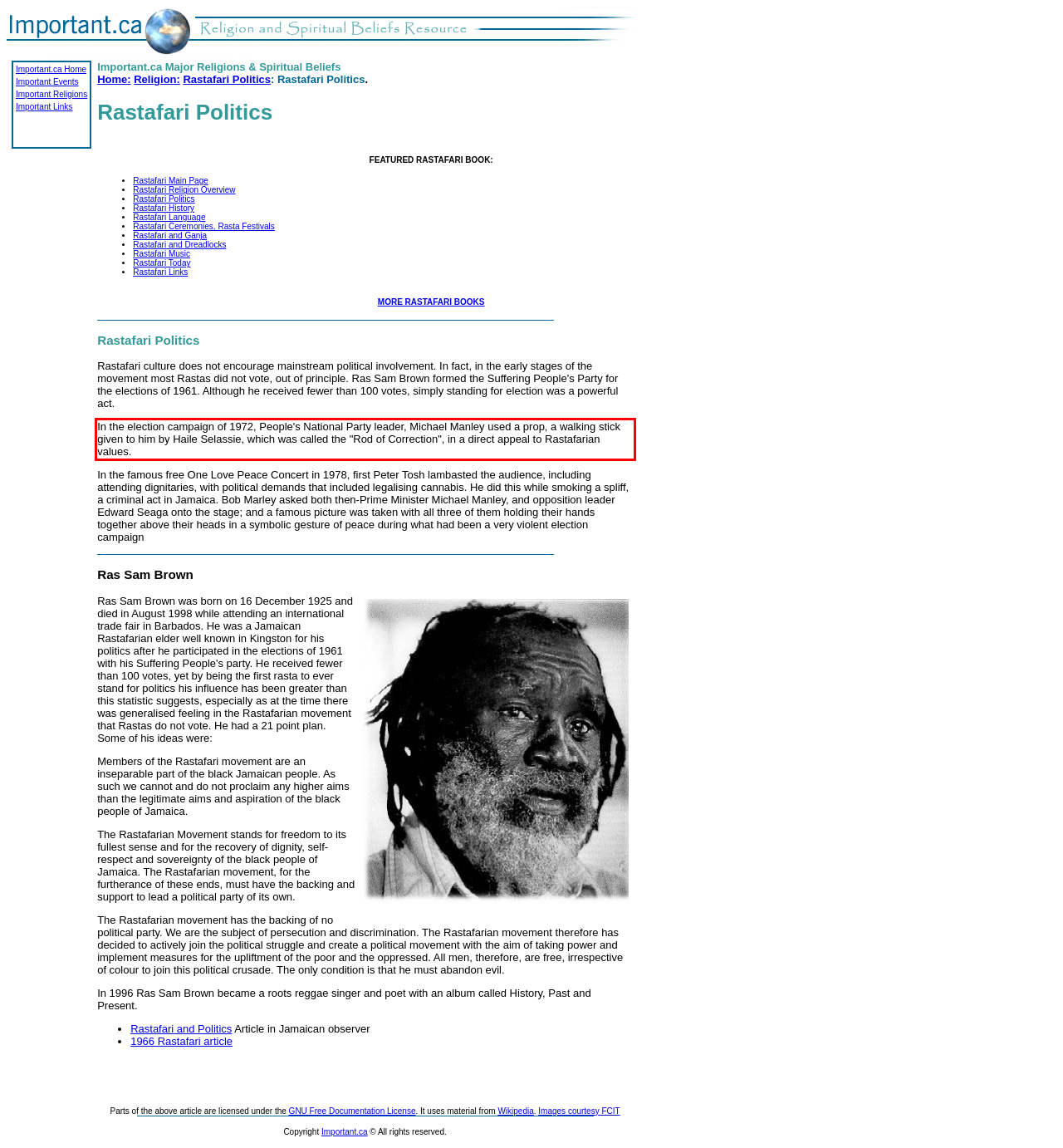Given a screenshot of a webpage, identify the red bounding box and perform OCR to recognize the text within that box.

In the election campaign of 1972, People's National Party leader, Michael Manley used a prop, a walking stick given to him by Haile Selassie, which was called the "Rod of Correction", in a direct appeal to Rastafarian values.